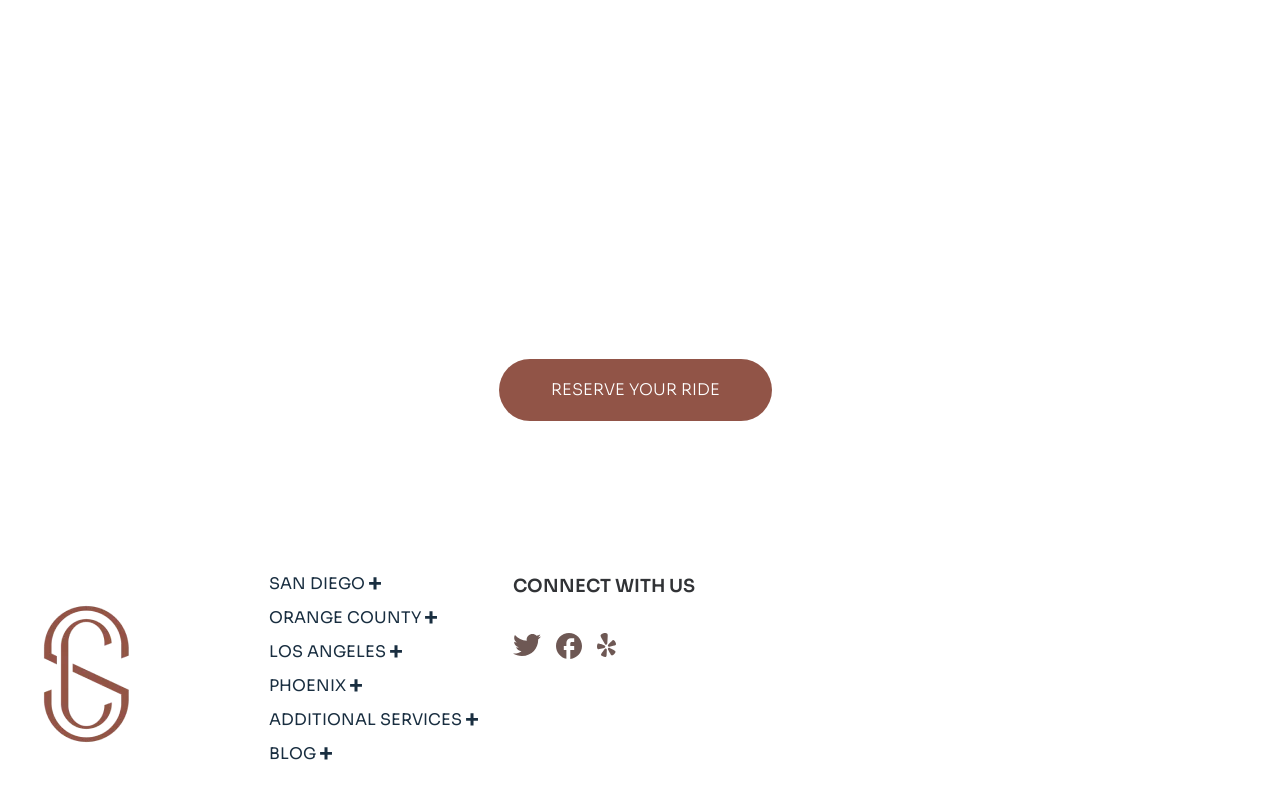How many social media platforms are listed?
Please look at the screenshot and answer in one word or a short phrase.

3